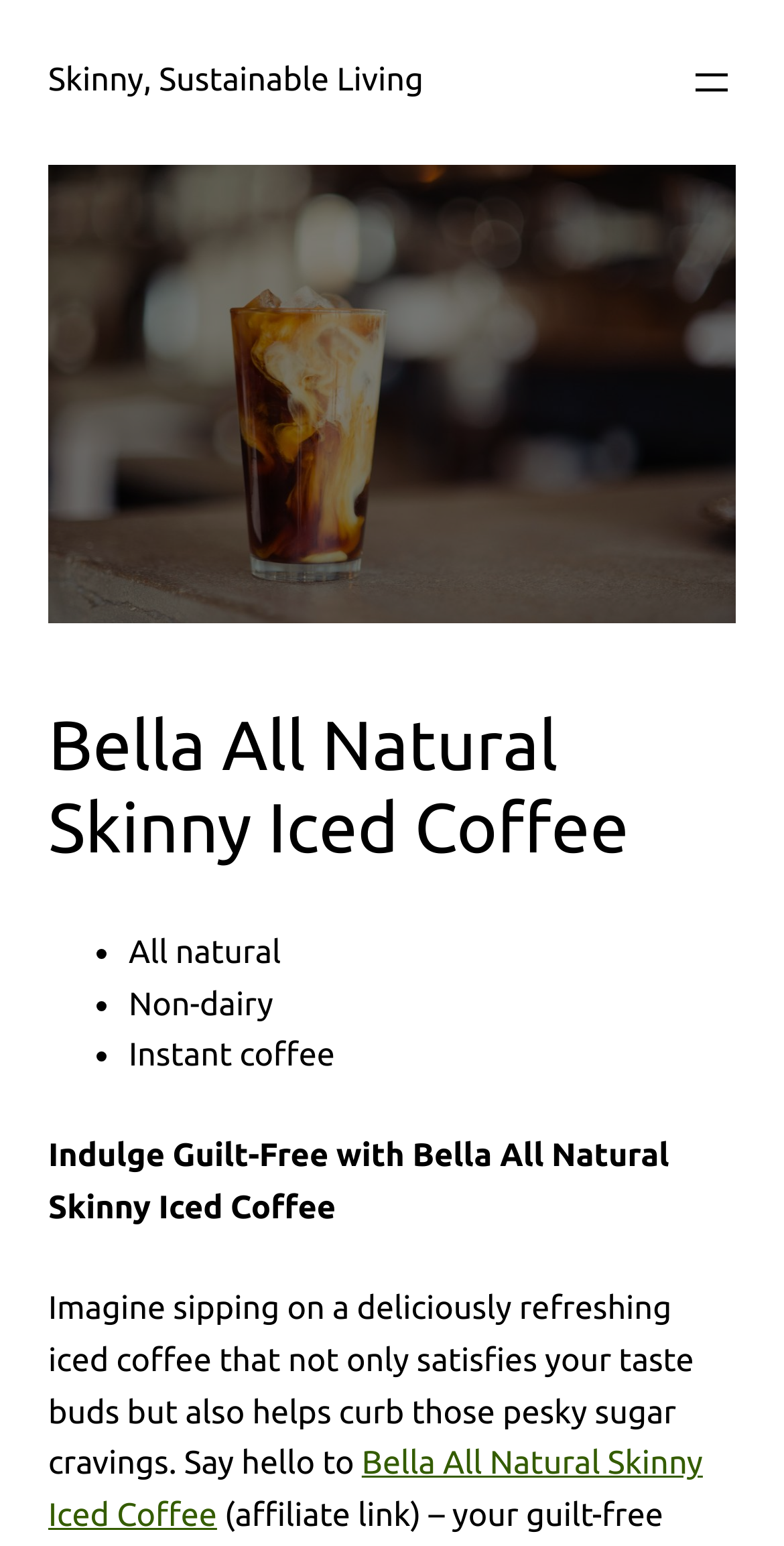Give a short answer to this question using one word or a phrase:
What is the tone of the webpage?

Promotional